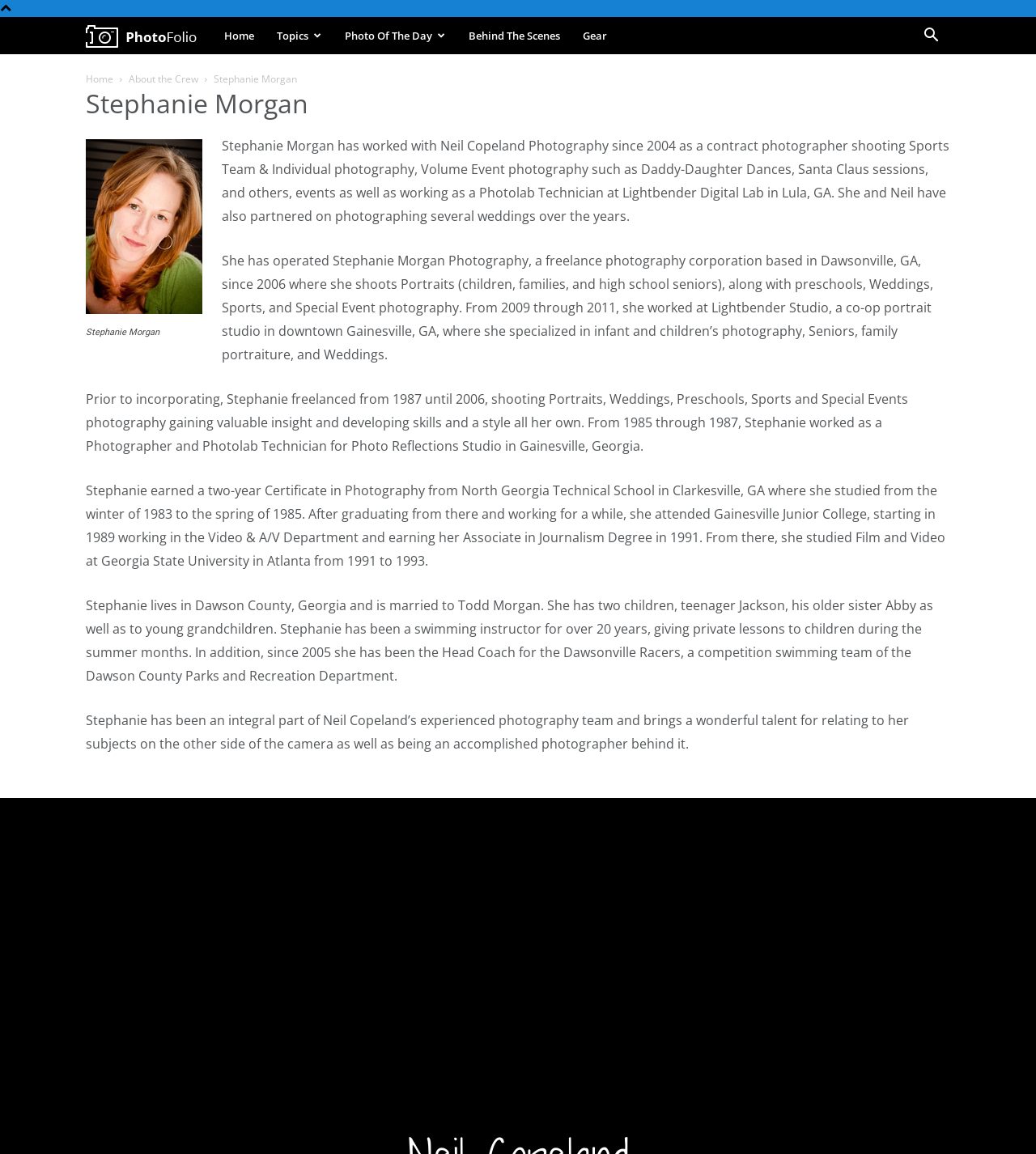Generate a comprehensive caption for the webpage you are viewing.

This webpage is about Stephanie Morgan, a photographer who has worked with Neil Copeland Photography since 2004. At the top of the page, there are several links, including "Home", "Topics", "Photo Of The Day", "Behind The Scenes", and "Gear", which are aligned horizontally. On the right side of the top section, there is a "Search" button.

Below the top section, there is a main content area that takes up most of the page. It starts with a heading that reads "Stephanie Morgan", followed by a figure that contains an image of Stephanie Morgan, along with a caption that also reads "Stephanie Morgan".

Below the figure, there are four paragraphs of text that describe Stephanie Morgan's biography and experience as a photographer. The text is divided into sections that describe her work with Neil Copeland Photography, her freelance photography business, her education, and her personal life.

Throughout the page, there are no other images besides the one of Stephanie Morgan. The overall layout is organized, with clear headings and concise text that provides a detailed overview of Stephanie Morgan's background and experience as a photographer.